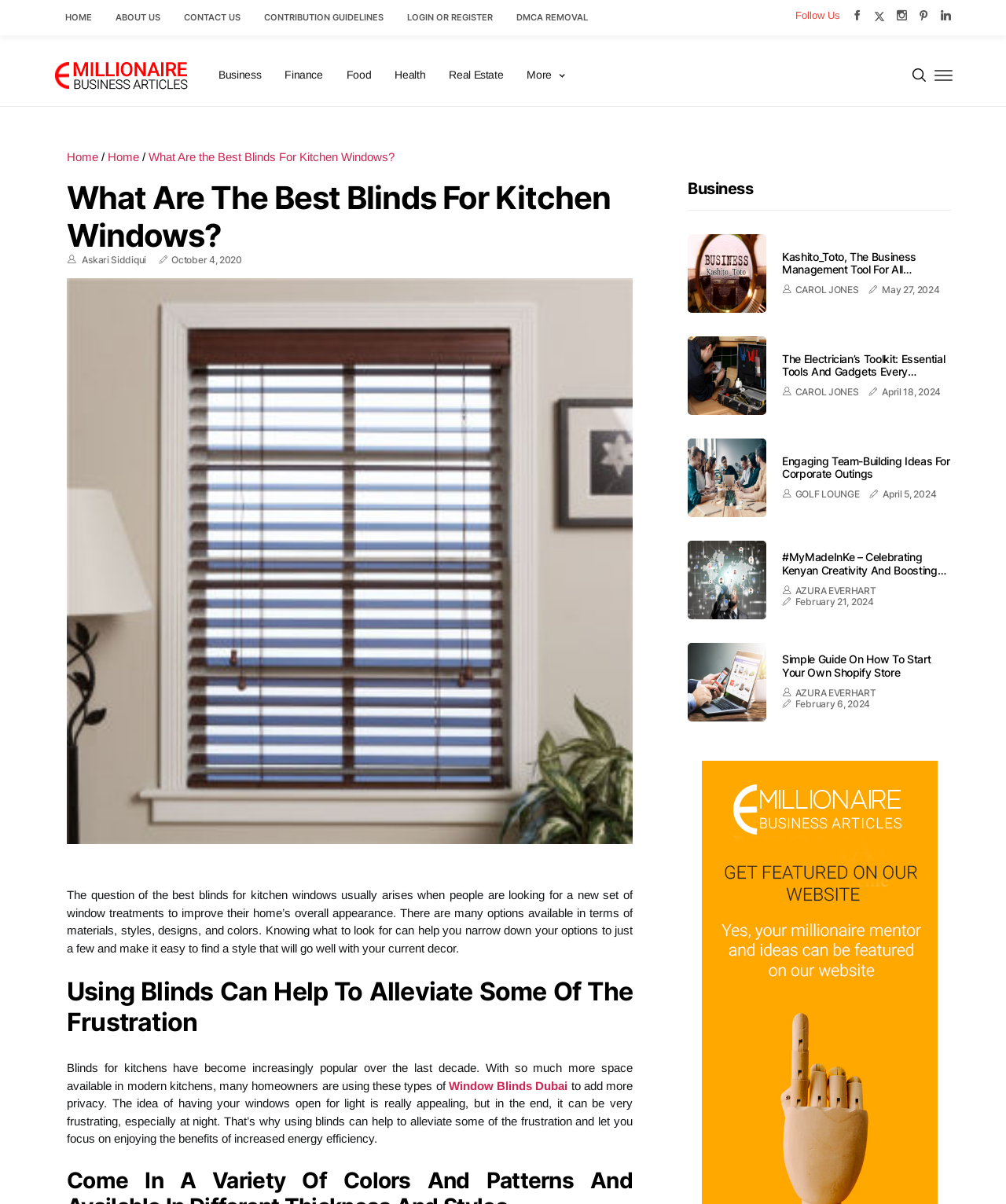What type of window treatments are discussed in the article?
Using the image provided, answer with just one word or phrase.

Blinds